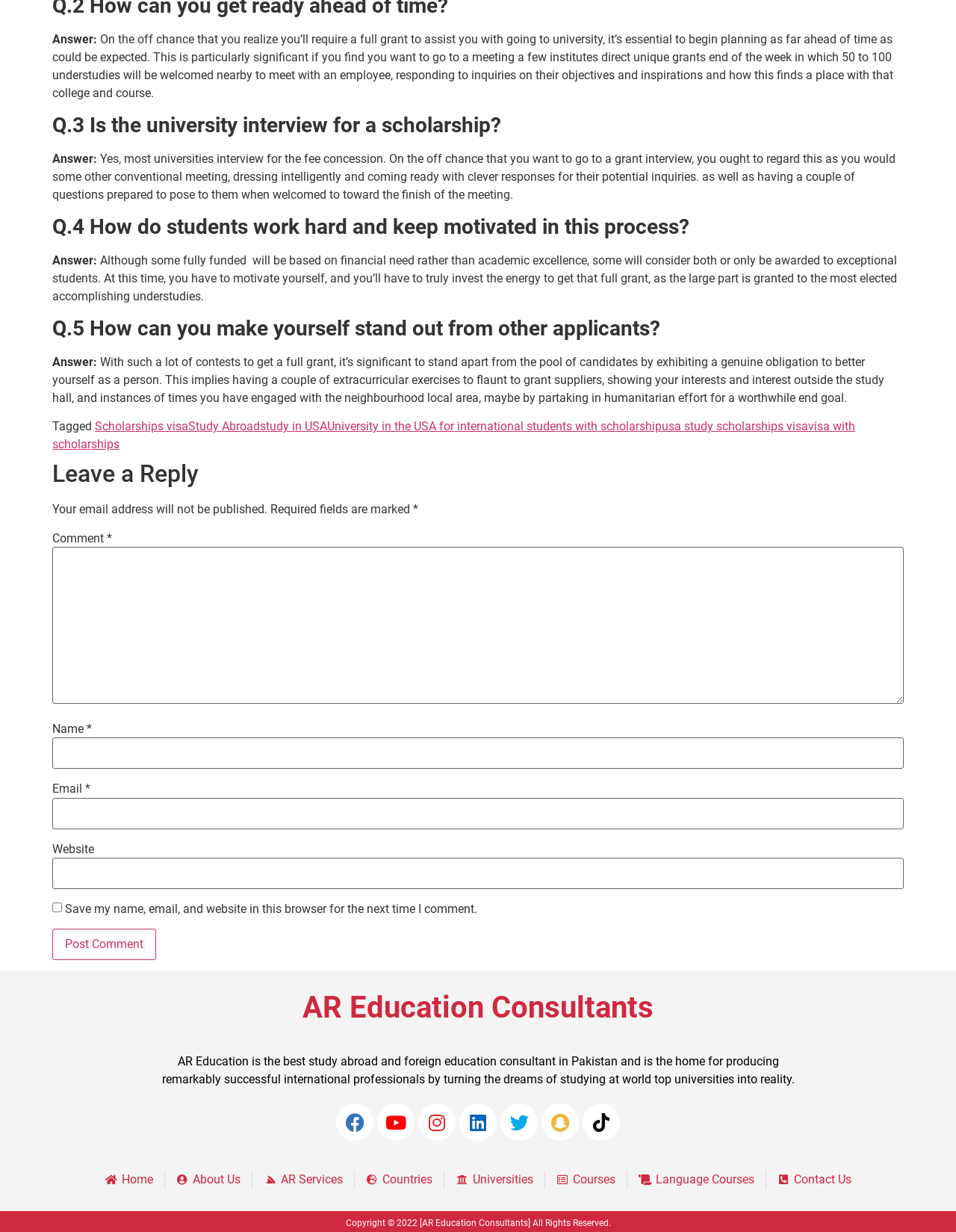Identify the bounding box coordinates of the section that should be clicked to achieve the task described: "Click the 'Scholarships visa' link".

[0.099, 0.34, 0.197, 0.352]